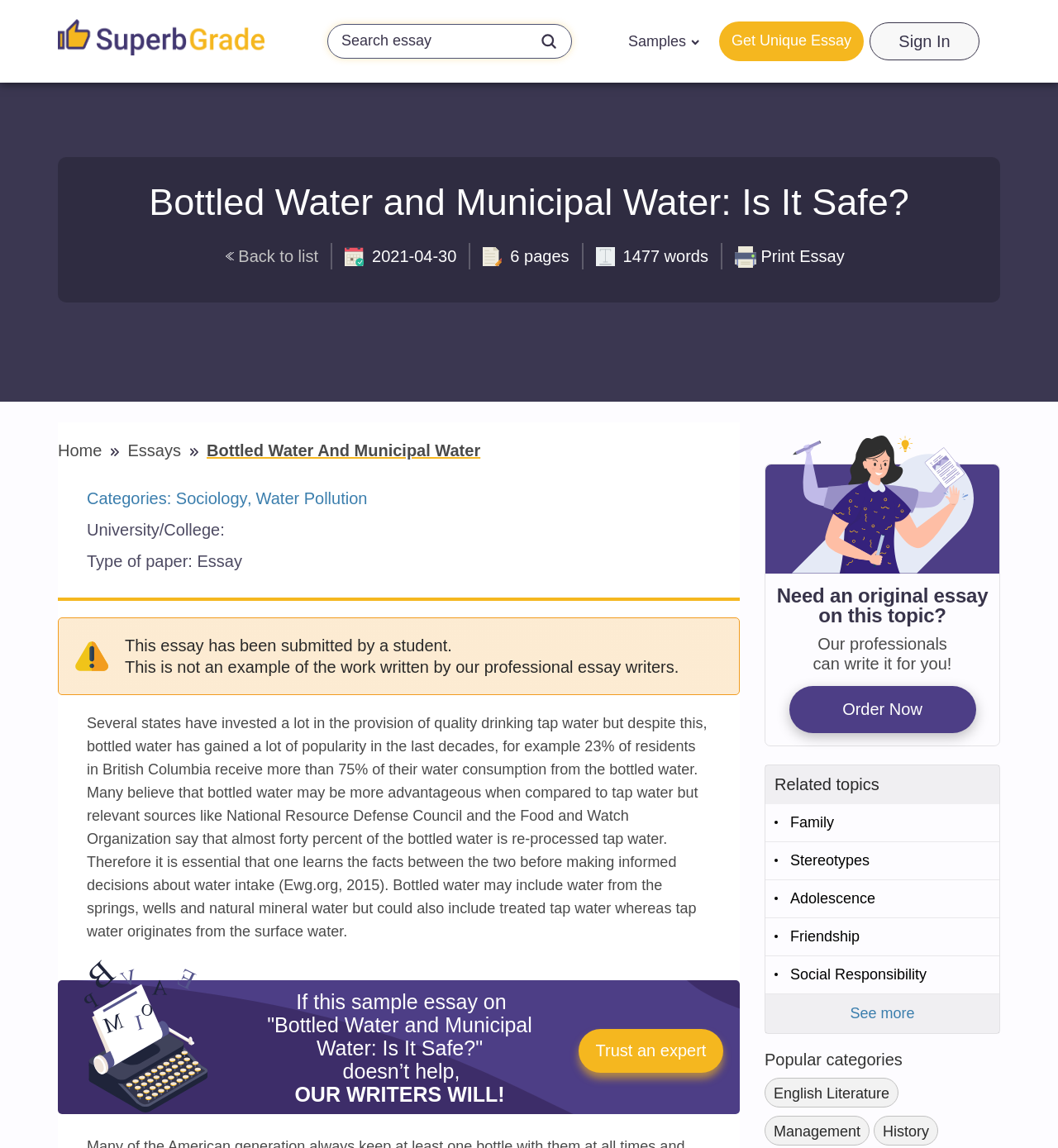What is the topic of the essay?
Please provide a detailed and comprehensive answer to the question.

The topic of the essay can be determined by reading the title of the essay, which is 'Bottled Water and Municipal Water: Is It Safe?'.